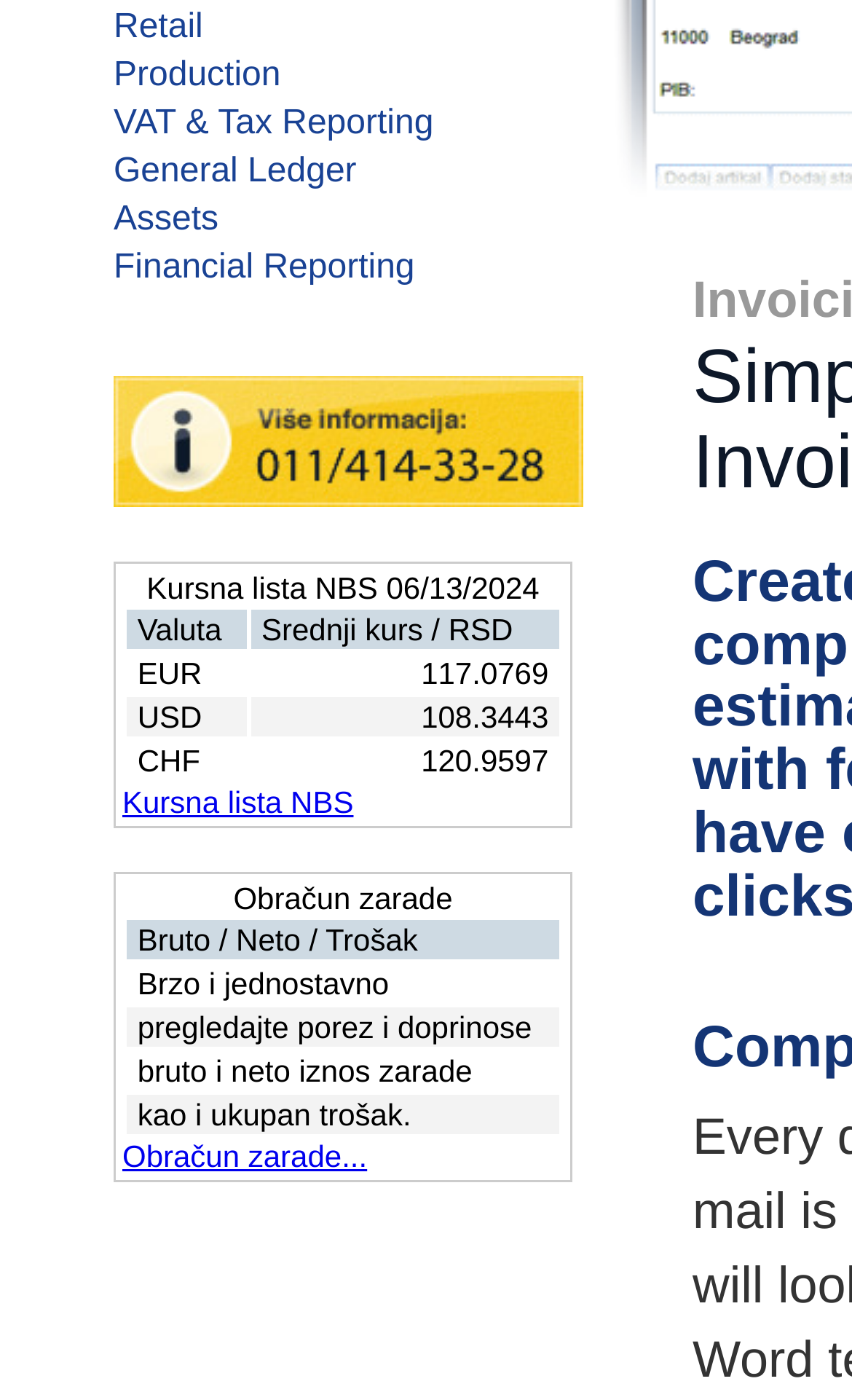Identify the bounding box coordinates for the UI element described as follows: "Kursna lista NBS". Ensure the coordinates are four float numbers between 0 and 1, formatted as [left, top, right, bottom].

[0.144, 0.56, 0.415, 0.585]